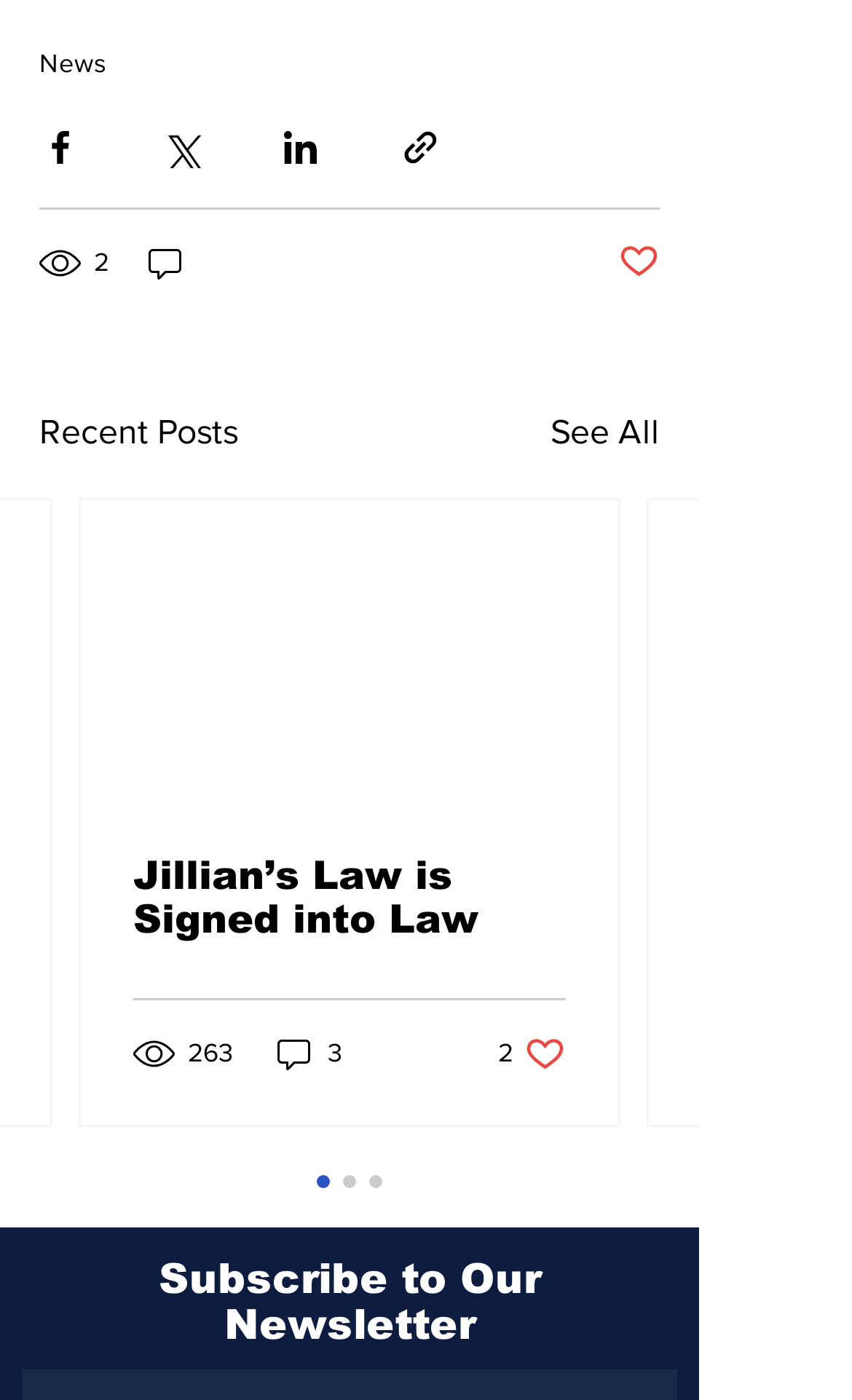Locate the bounding box coordinates of the clickable area to execute the instruction: "Share via Facebook". Provide the coordinates as four float numbers between 0 and 1, represented as [left, top, right, bottom].

[0.046, 0.09, 0.095, 0.12]